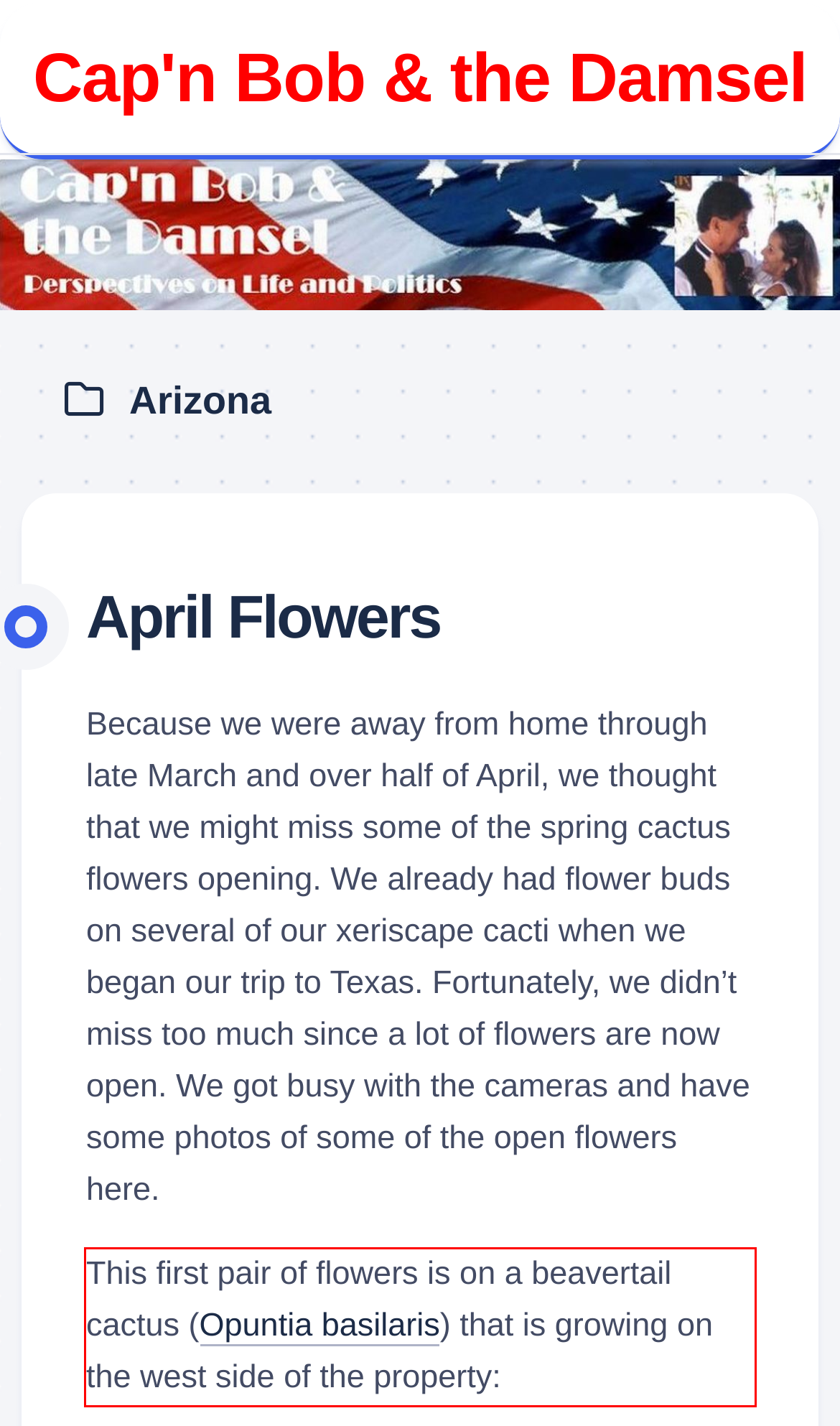Please recognize and transcribe the text located inside the red bounding box in the webpage image.

This first pair of flowers is on a beavertail cactus (Opuntia basilaris) that is growing on the west side of the property: